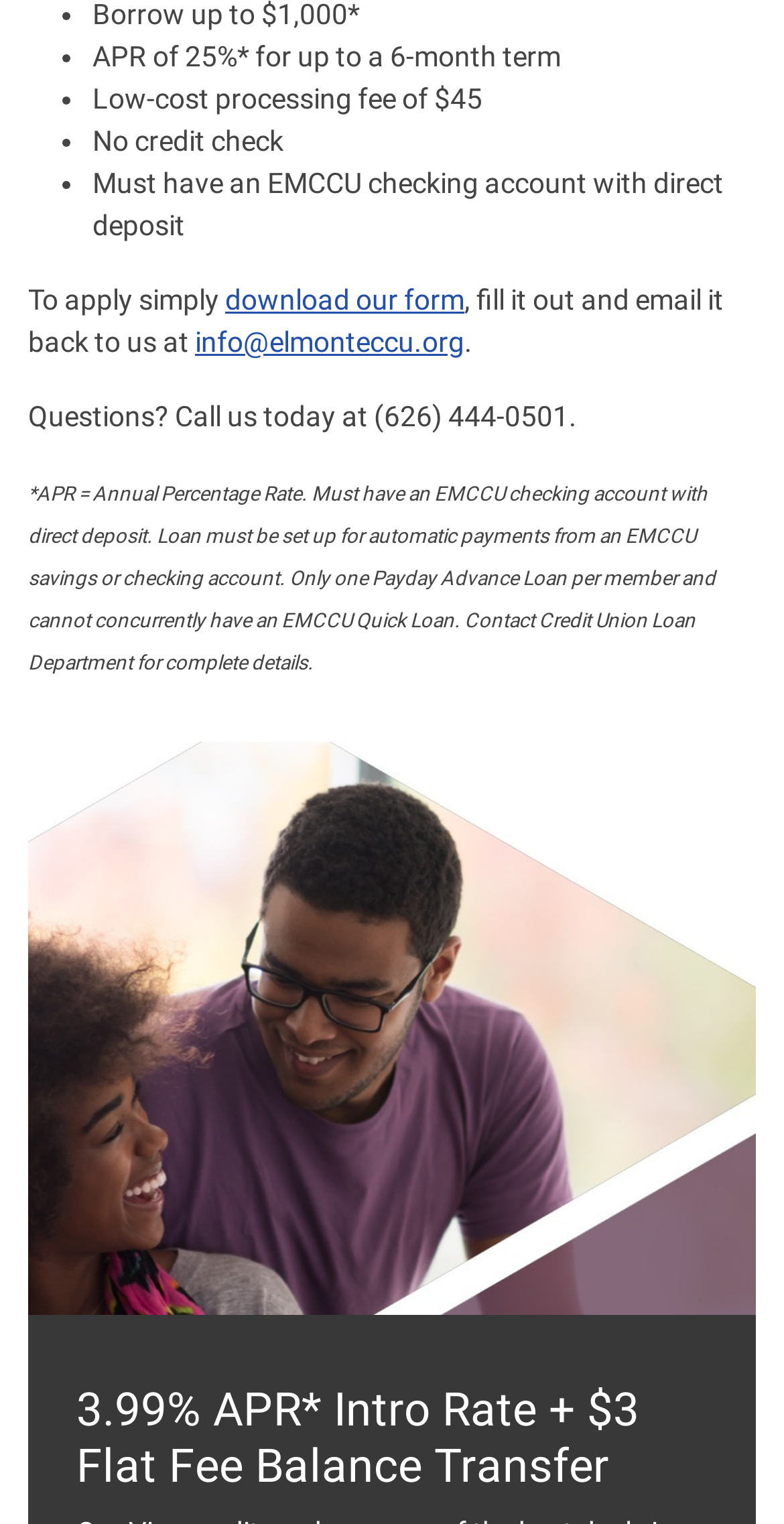Based on the image, please respond to the question with as much detail as possible:
What is the processing fee?

The processing fee is mentioned in the second bullet point as 'Low-cost processing fee of $45'.